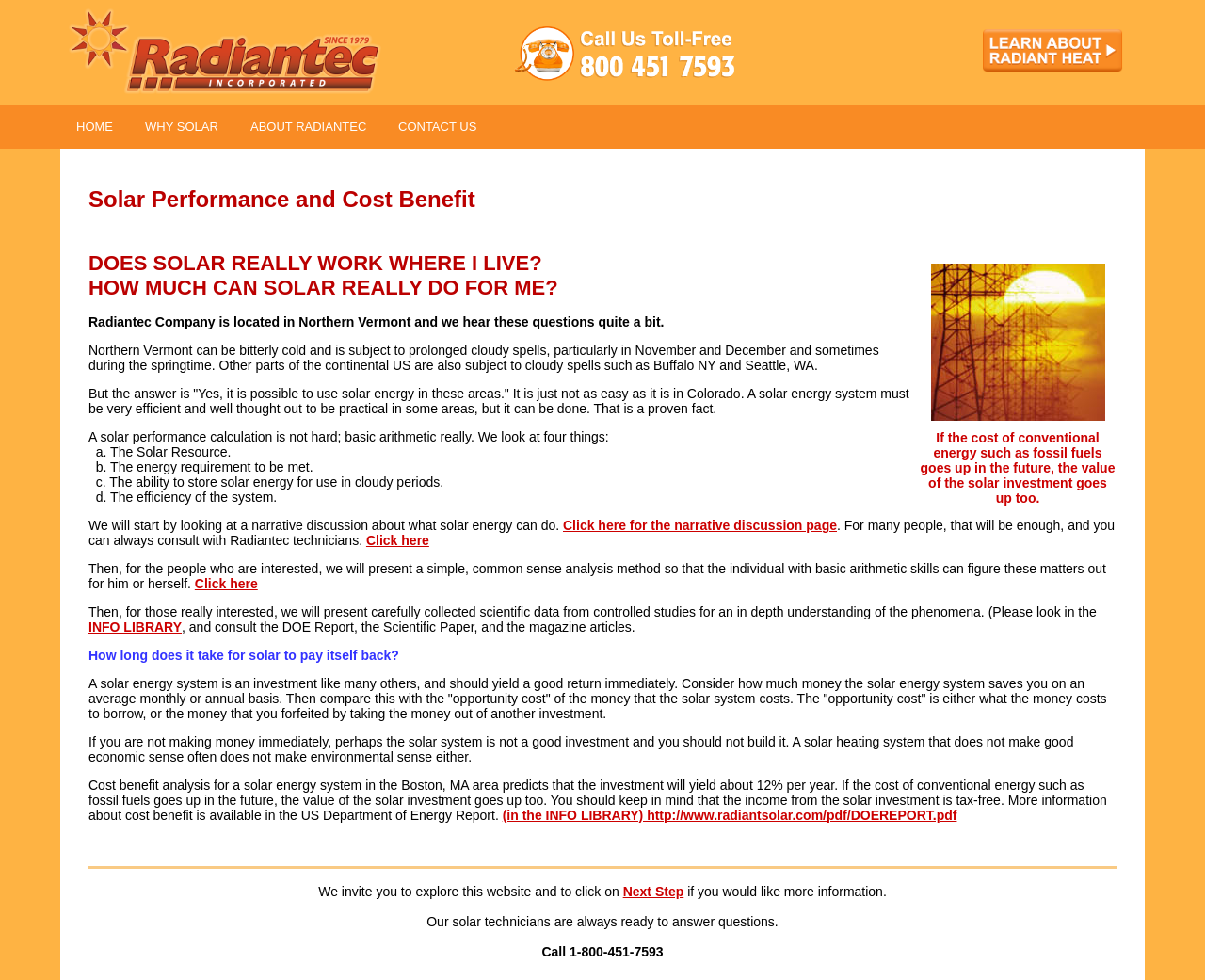Determine the bounding box coordinates for the region that must be clicked to execute the following instruction: "Click the 'HOME' link".

[0.05, 0.108, 0.107, 0.152]